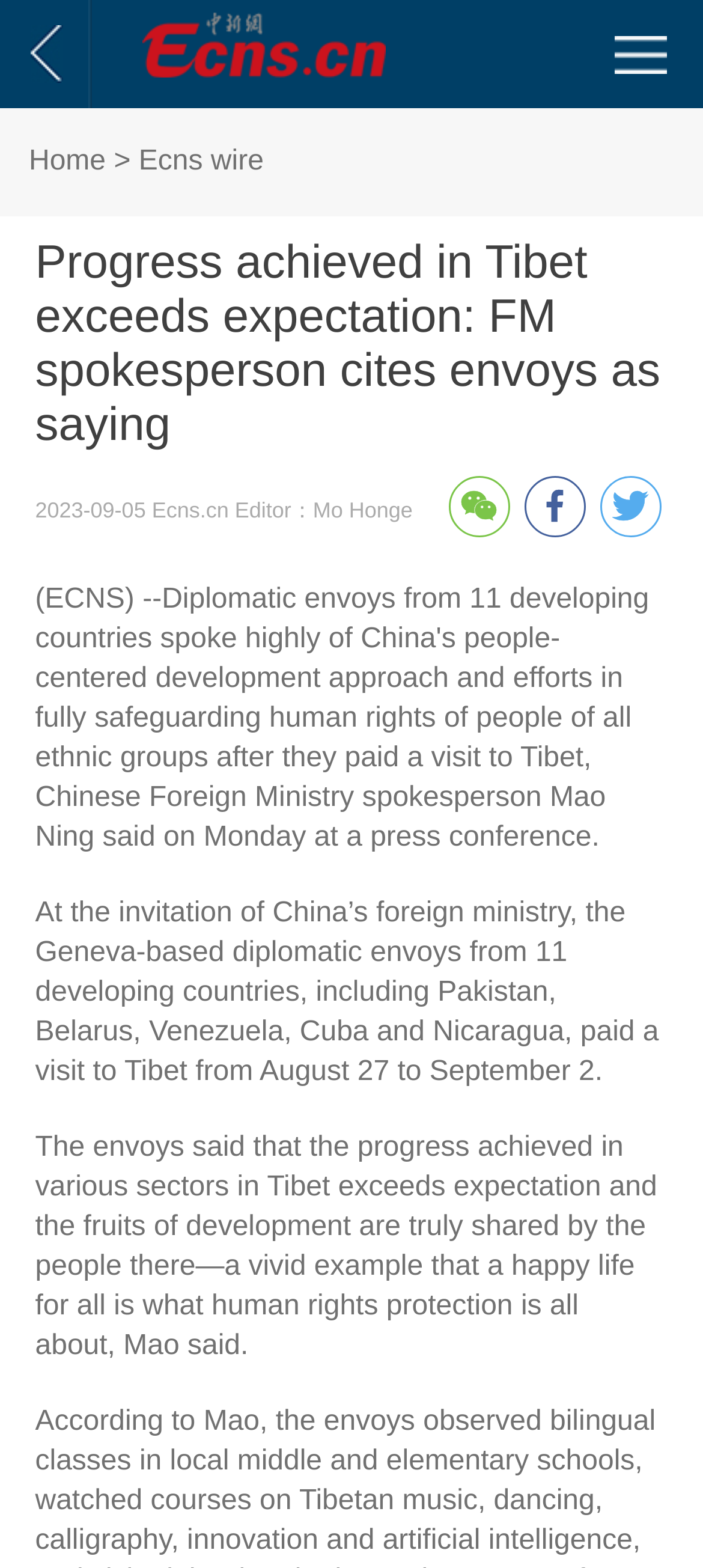What is the date of the news article? Analyze the screenshot and reply with just one word or a short phrase.

2023-09-05